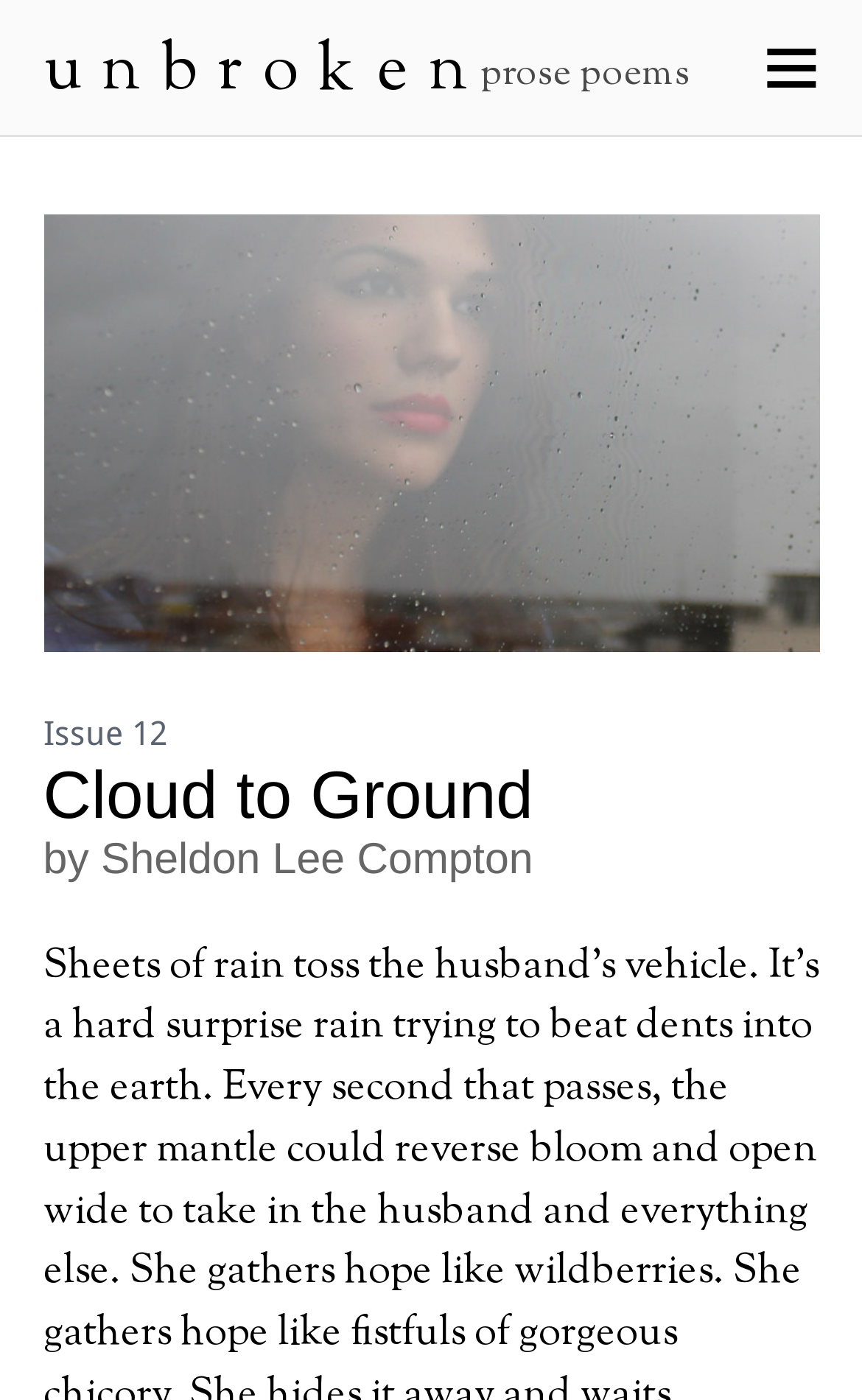What is the issue number of the journal?
Please interpret the details in the image and answer the question thoroughly.

I found the issue number from the link 'Issue 12' located at the middle of the webpage, indicating that the current journal issue is number 12.